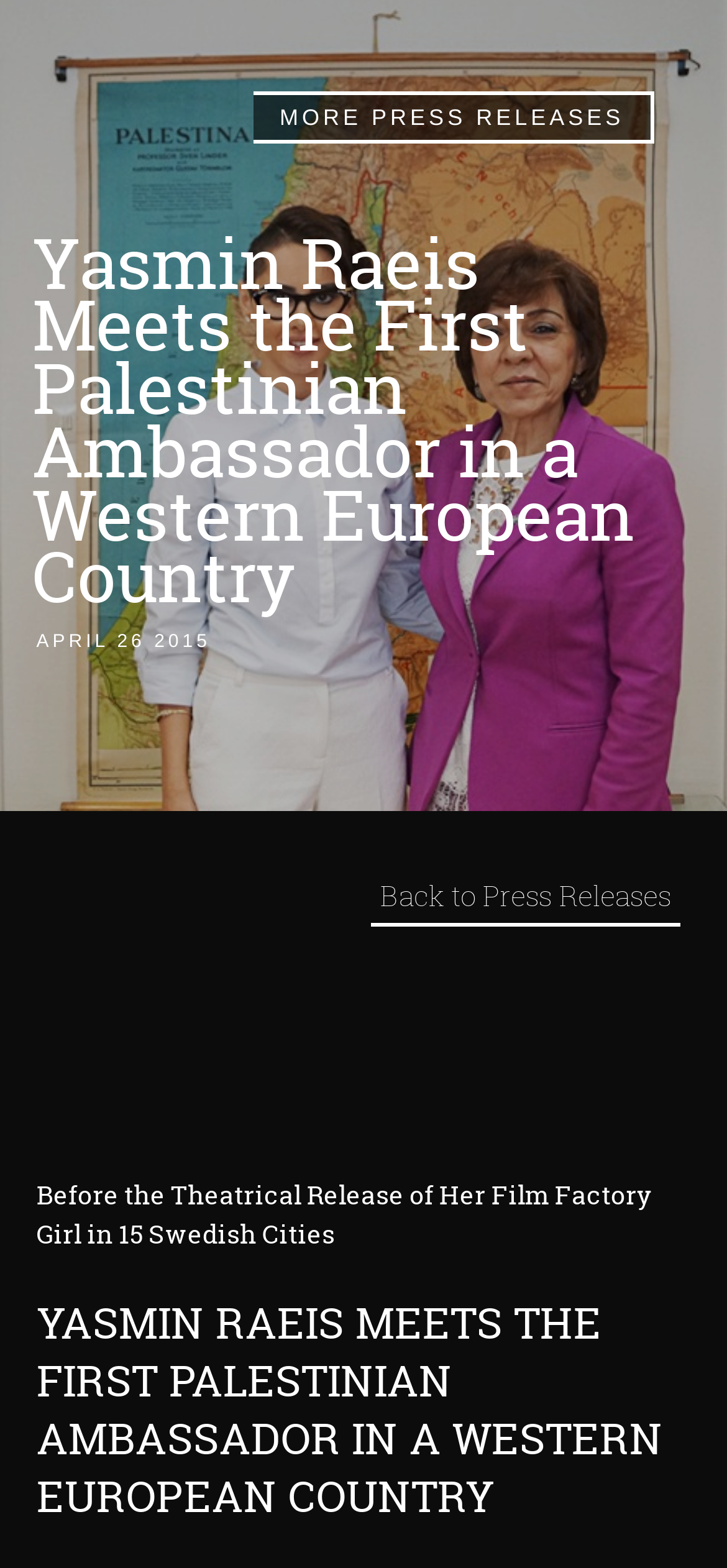Please find and generate the text of the main heading on the webpage.

Yasmin Raeis Meets the First Palestinian Ambassador in a Western European Country